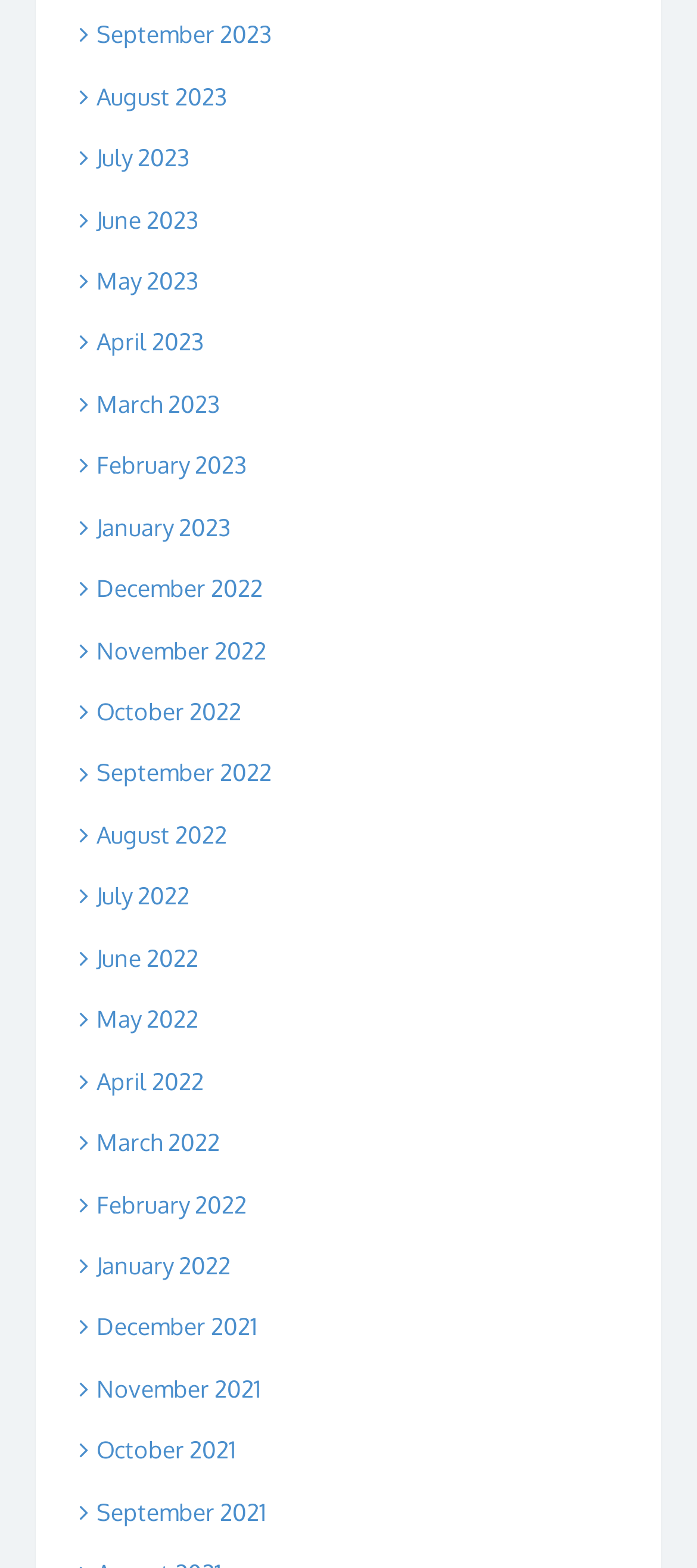Please locate the UI element described by "November 2022" and provide its bounding box coordinates.

[0.103, 0.405, 0.382, 0.424]